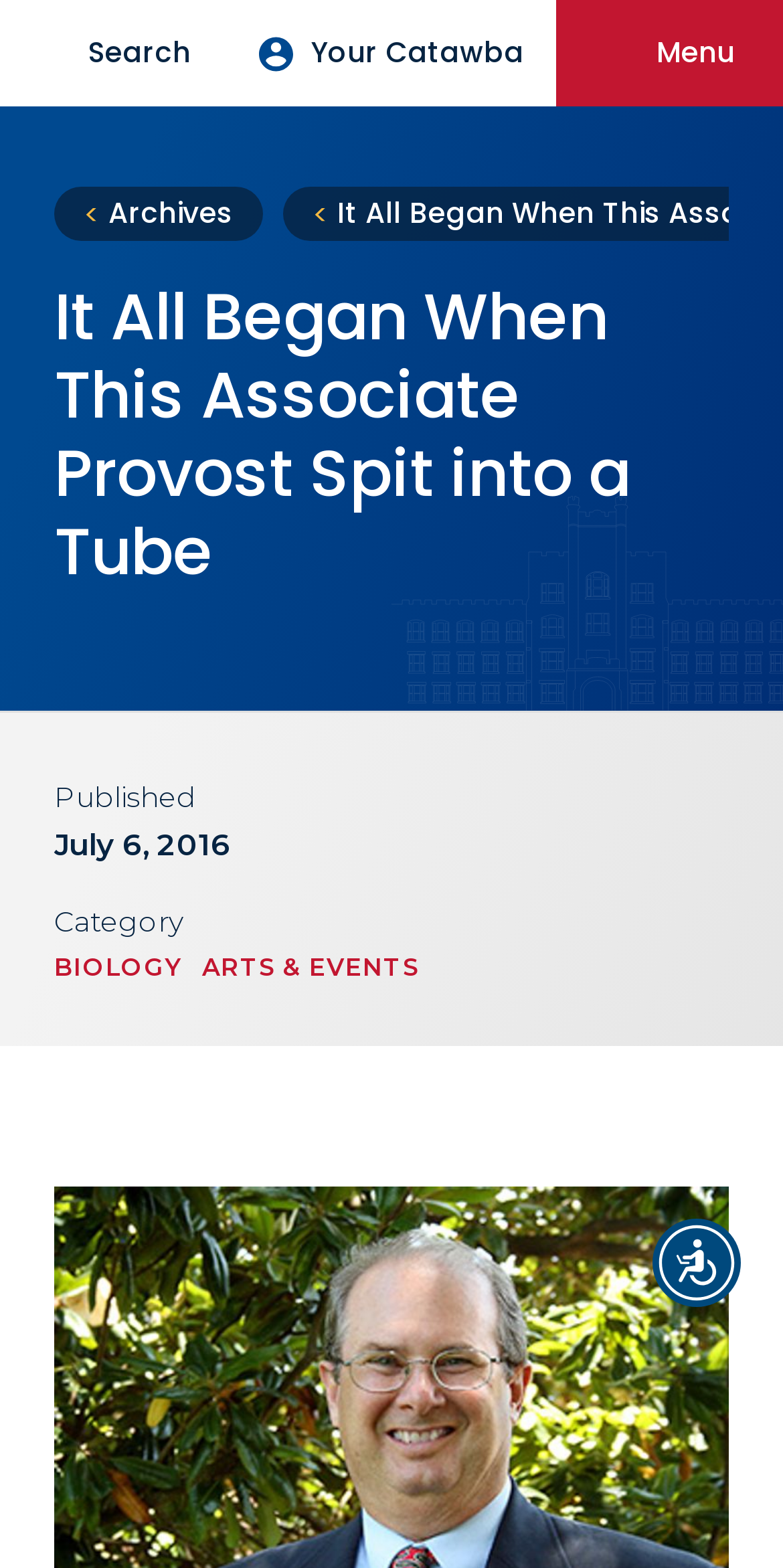Generate a thorough description of the webpage.

The webpage is about Catawba College, a private, coeducational liberal arts college established in 1851, located in historic Salisbury, NC. At the top of the page, there is a banner with a navigation menu that spans the entire width of the page. The navigation menu contains three buttons: "Search" on the left, "Your Catawba" in the middle, and "Menu" on the right. Each button has an accompanying image.

Below the navigation menu, there is a secondary navigation section that displays the current location, "You are here:", with a link to "Archives". 

The main content of the page is an article titled "It All Began When This Associate Provost Spit into a Tube". The article title is displayed prominently in a large font size. Below the title, there is a section that displays the publication date, "July 6, 2016", and categories, "BIOLOGY" and "ARTS & EVENTS", which are links. 

On the top right corner of the page, there is an "Accessibility Menu" button.